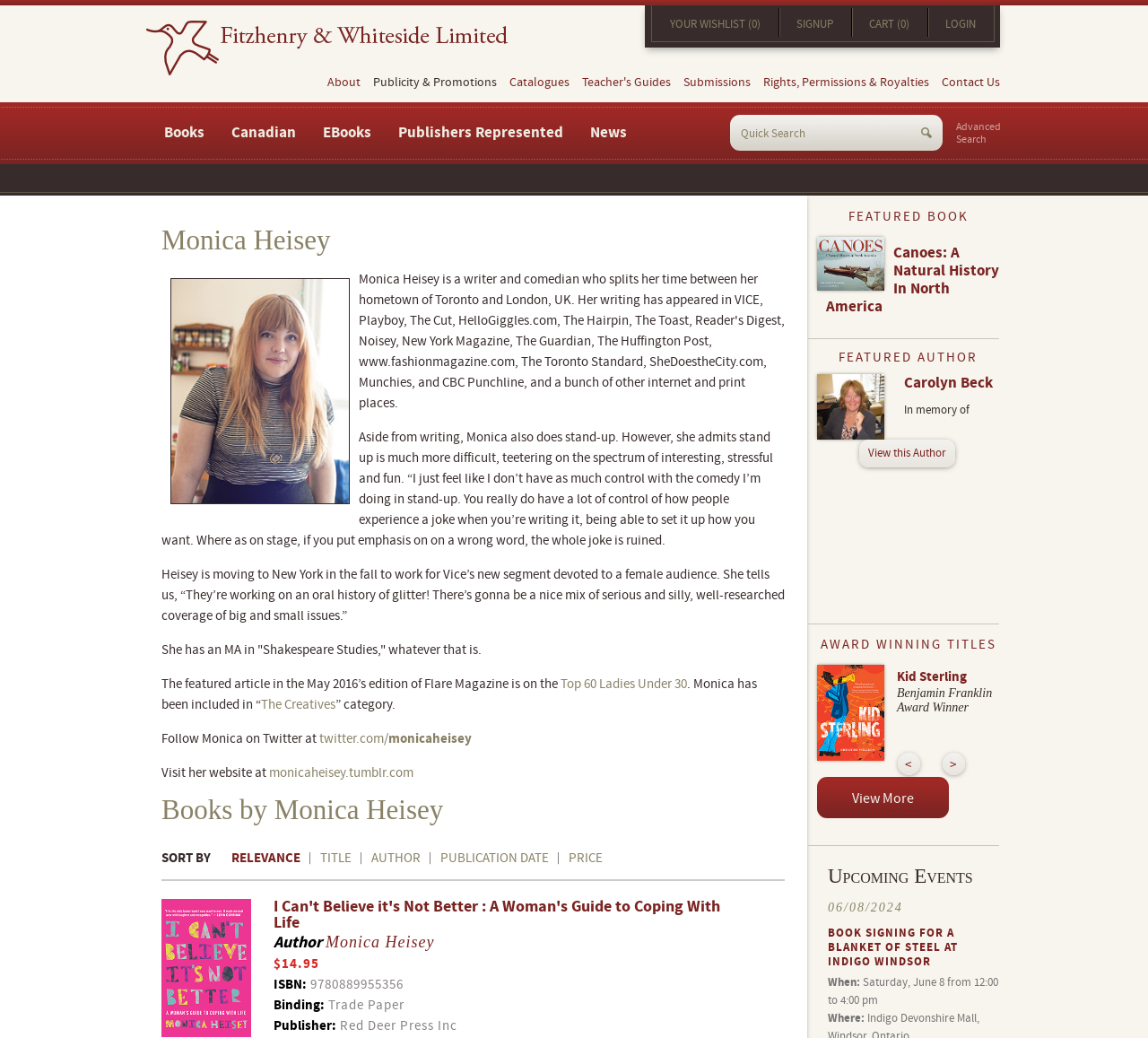Using details from the image, please answer the following question comprehensively:
What is the topic of the article Monica Heisey is featured in?

The webpage mentions that Monica Heisey is featured in an article titled 'Top 60 Ladies Under 30' in Flare Magazine.